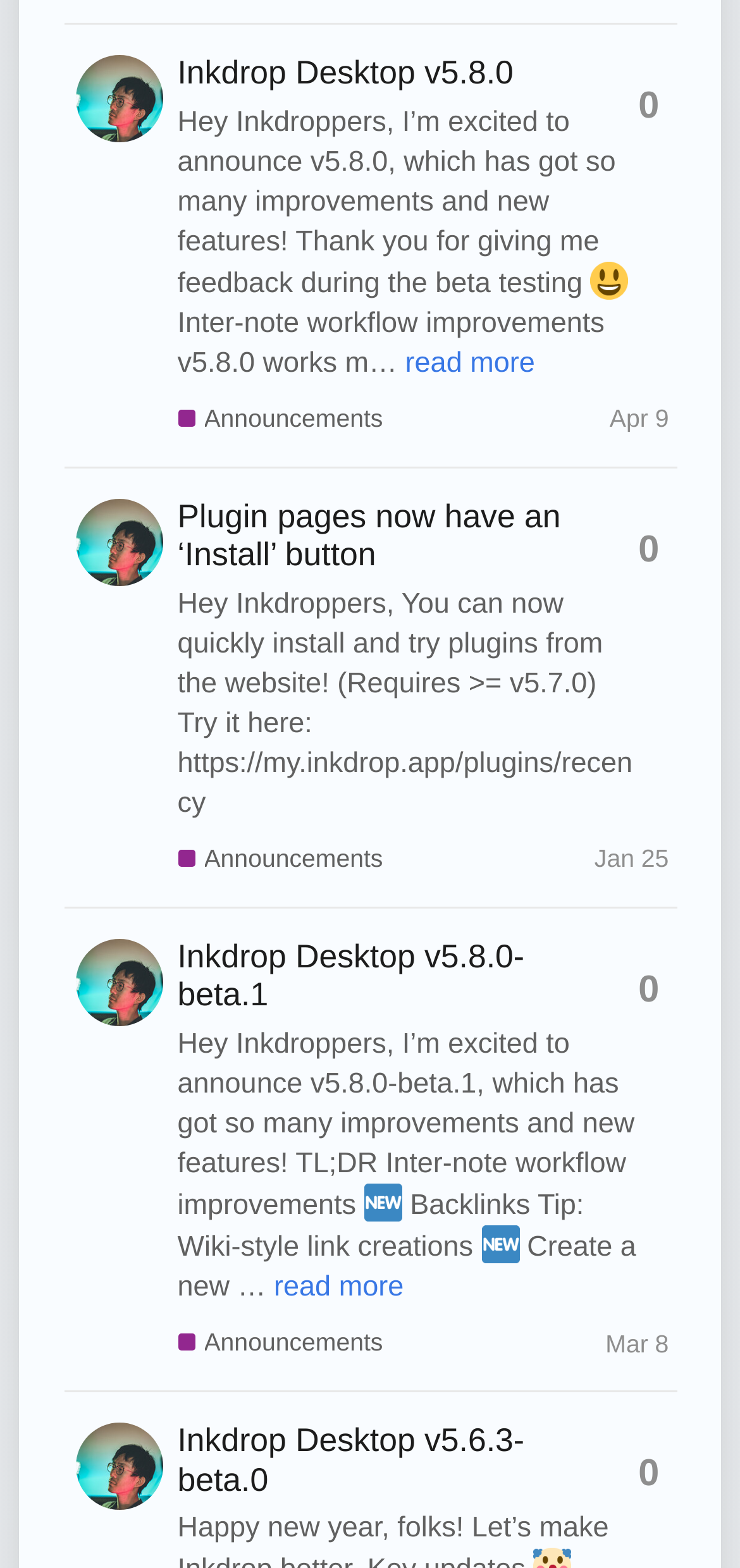From the details in the image, provide a thorough response to the question: What is the purpose of the button 'This topic has 0 replies'?

I noticed that the button 'This topic has 0 replies' appears next to the text 'This topic has 0 replies' in each grid cell, which suggests that the purpose of this button is to show the number of replies for each announcement.